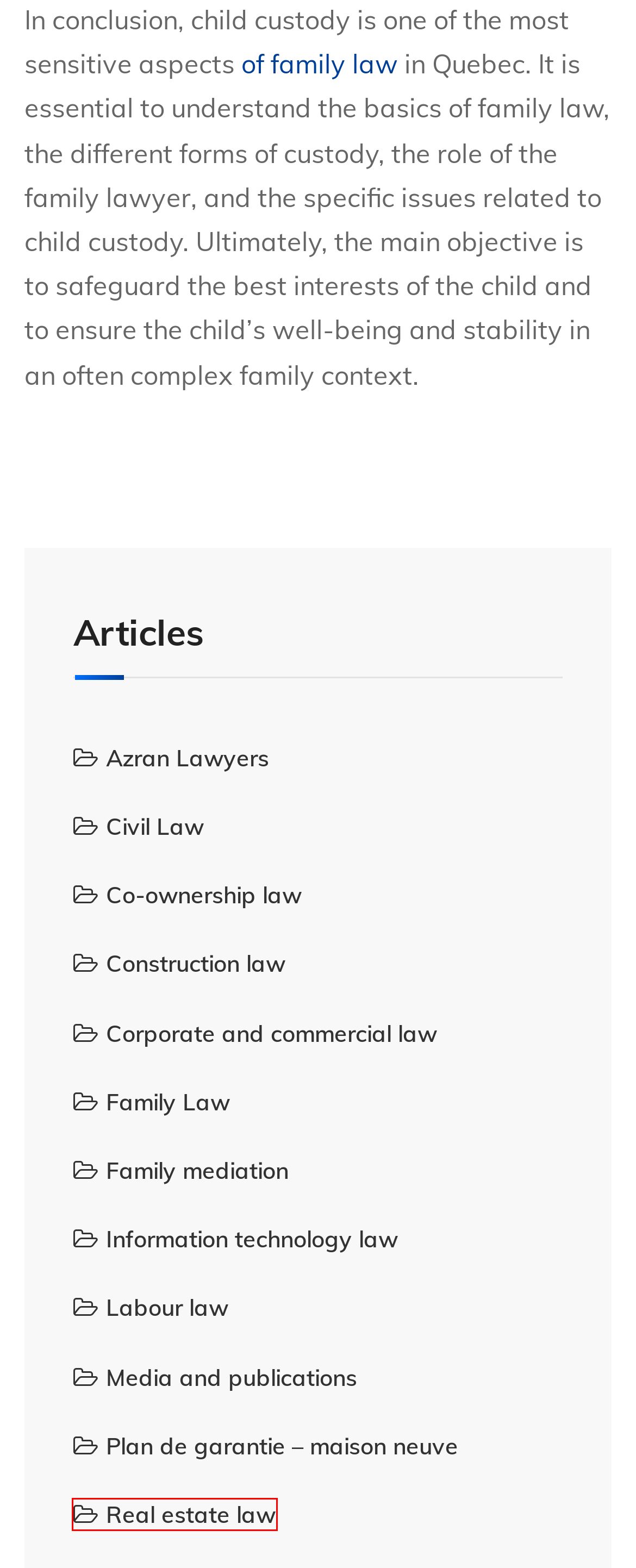Examine the screenshot of the webpage, which has a red bounding box around a UI element. Select the webpage description that best fits the new webpage after the element inside the red bounding box is clicked. Here are the choices:
A. Medias and Publications | Azran Lawyers in Montreal
B. Labour Law Articles | Azran Lawyers in Montreal
C. Information Technology Law Articles | Azran Lawyers in Montreal
D. Real Estate Law Articles | Azran Lawyers in Montreal
E. Family Law Articles | Azran Lawyers in Montreal
F. Plan de garantie – maison neuve | Azran Avocats
G. Construction Law Articles | Azran Lawyers in Montreal
H. Corporate and commercial law Articles | Azran Lawyers in Montreal

D